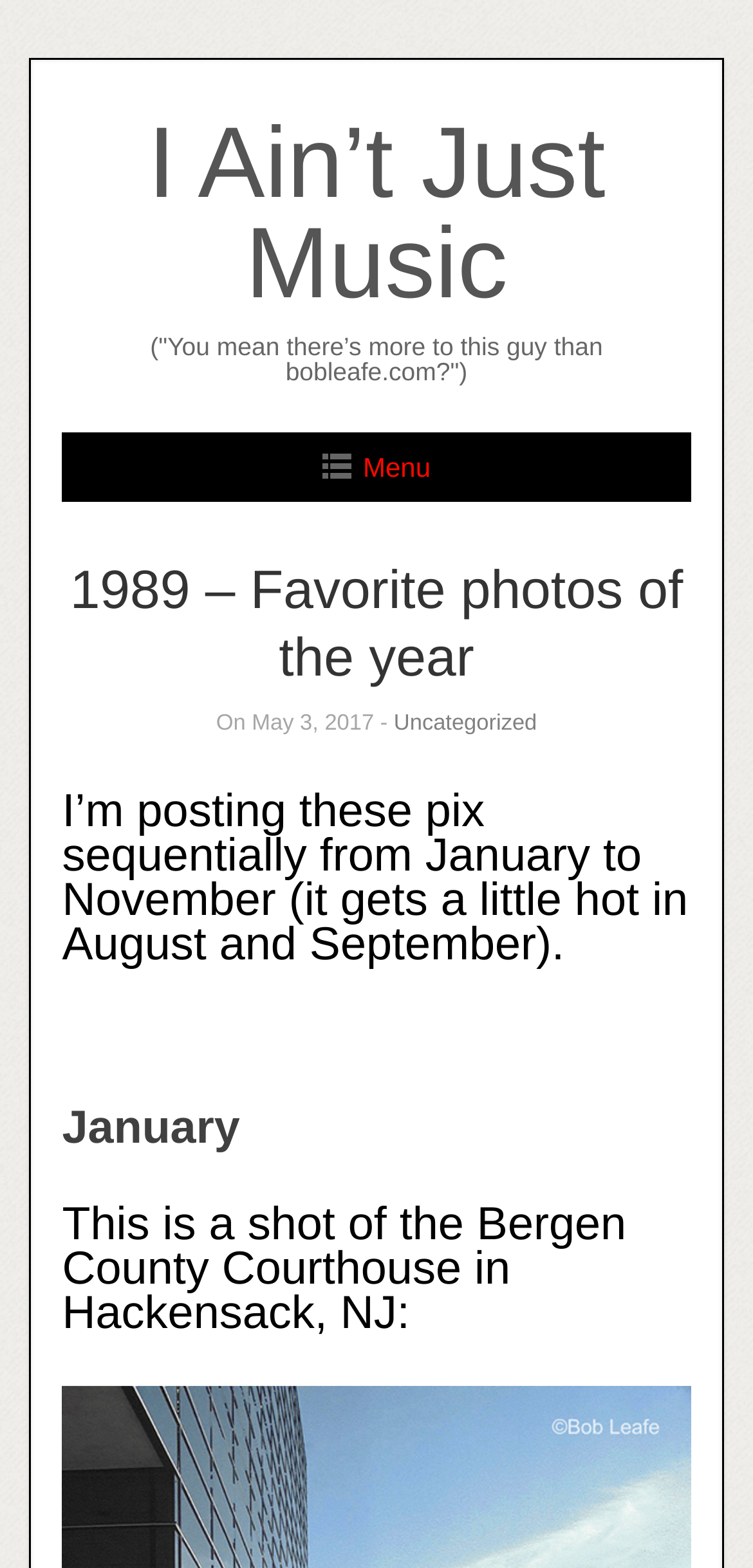What is the category of the latest article? Using the information from the screenshot, answer with a single word or phrase.

Uncategorized